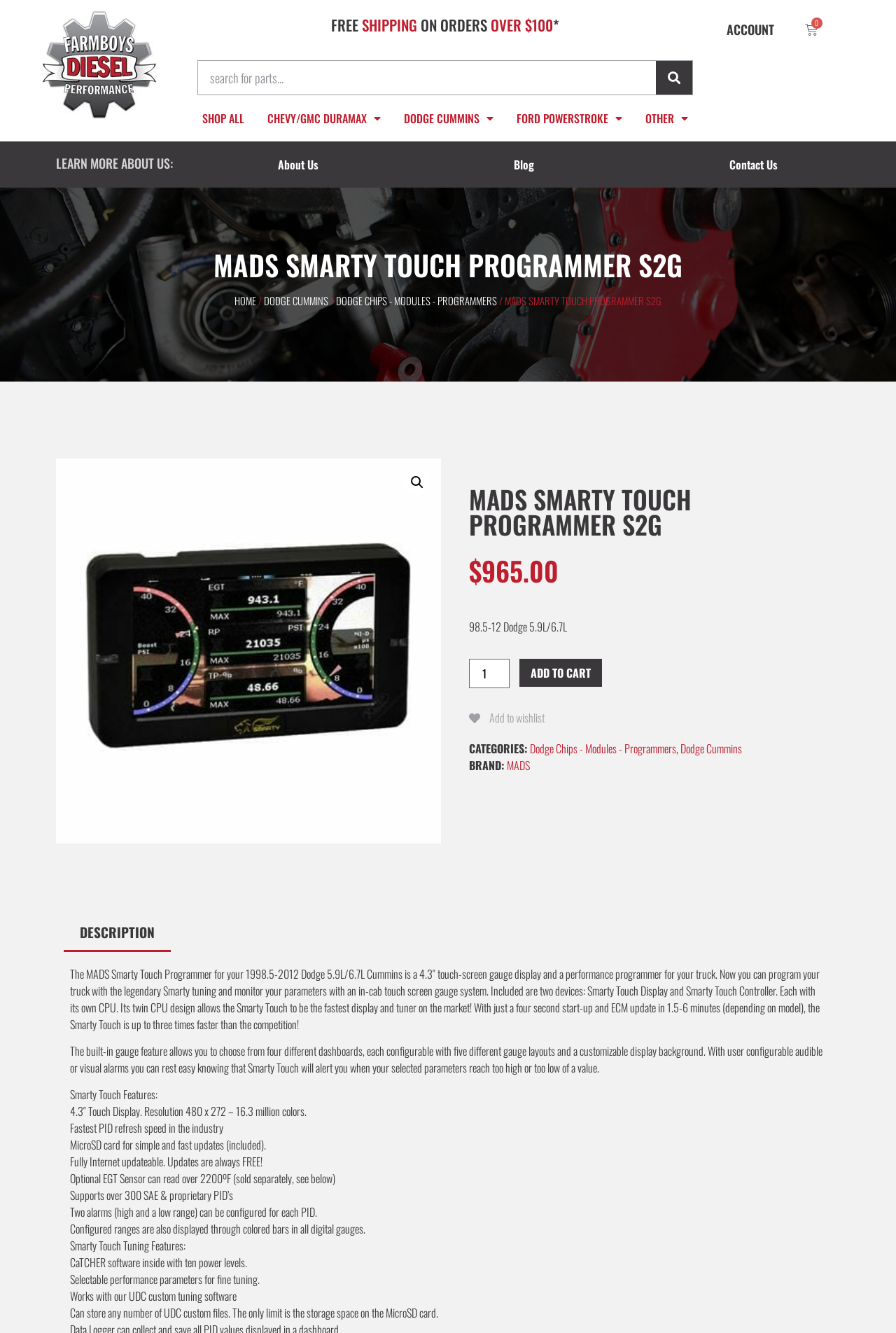Provide an in-depth caption for the webpage.

This webpage is about the MADS Smarty Touch Programmer S2G for 1998.5-2012 Dodge 5.9L/6.7L Cummins. At the top, there is a navigation bar with links to "SHOP ALL", "CHEVY/GMC DURAMAX", "DODGE CUMMINS", "FORD POWERSTROKE", and "OTHER". Below this, there is a search bar with a search button. 

To the right of the search bar, there are links to "ACCOUNT" and "0 CART". Above these links, there is a promotional message stating "FREE SHIPPING ON ORDERS OVER $100". 

On the left side of the page, there is a section with links to "LEARN MORE ABOUT US", "About Us", "Blog", and "Contact Us". Below this, there is a heading that reads "MADS SMARTY TOUCH PROGRAMMER S2G" and a breadcrumb navigation menu showing the current page's location.

The main content of the page is divided into two sections. The left section displays an image of the product, and the right section contains product information. The product information includes the product name, price, and a description of the product. The description explains that the MADS Smarty Touch Programmer is a 4.3-inch touch-screen gauge display and a performance programmer for 1998.5-2012 Dodge 5.9L/6.7L Cummins trucks. It also lists the product's features, such as its fast start-up and ECM update time, customizable gauge layouts, and user-configurable alarms.

Below the product information, there are links to "ADD TO CART" and "Add to wishlist". The page also displays the product's categories and brand. 

At the bottom of the page, there is a tab list with a single tab labeled "DESCRIPTION". When selected, this tab displays a detailed description of the product, including its features, specifications, and capabilities.